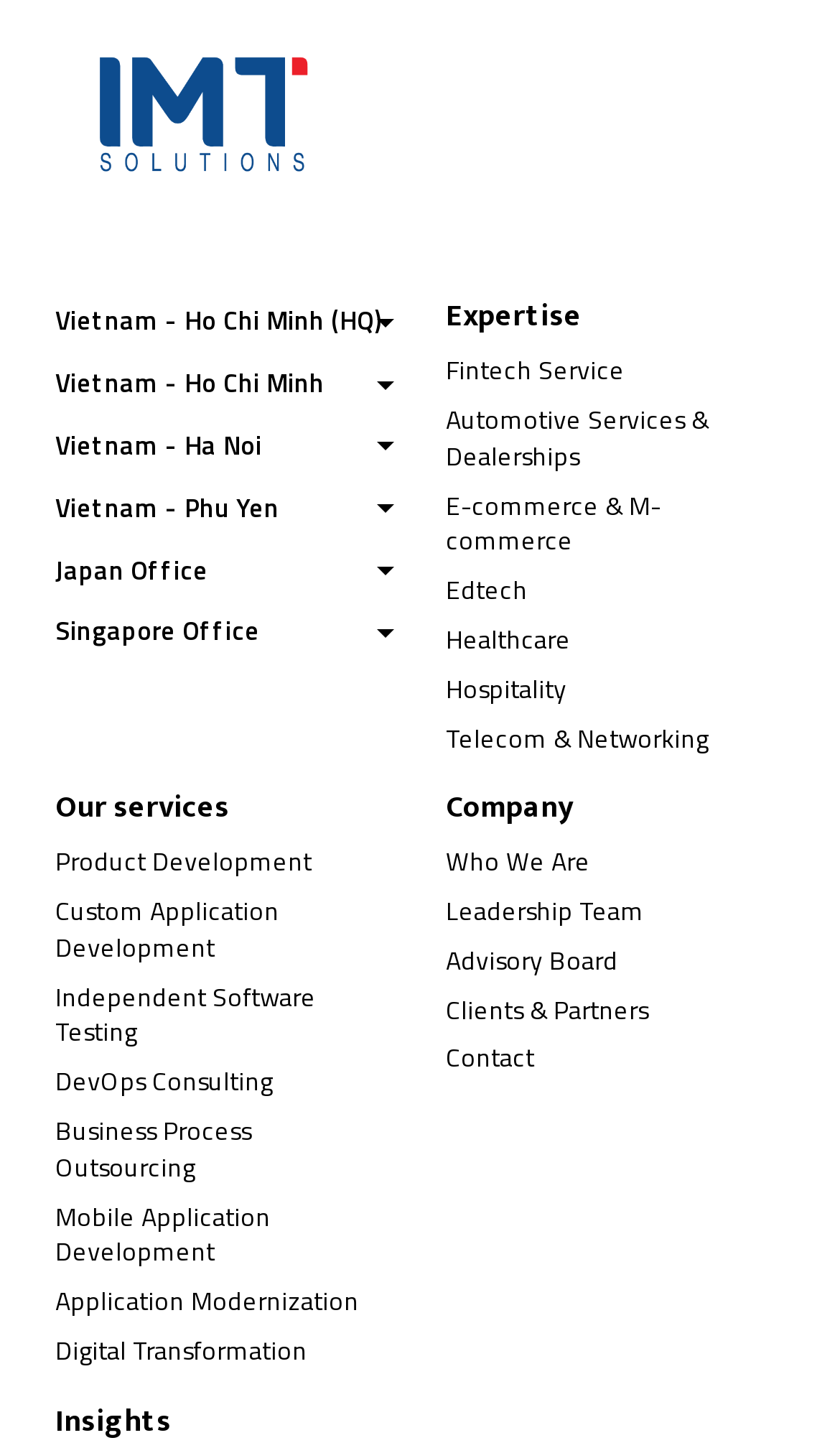Identify the bounding box coordinates of the element to click to follow this instruction: 'Click on the IMT Solutions link'. Ensure the coordinates are four float values between 0 and 1, provided as [left, top, right, bottom].

[0.107, 0.023, 0.748, 0.133]